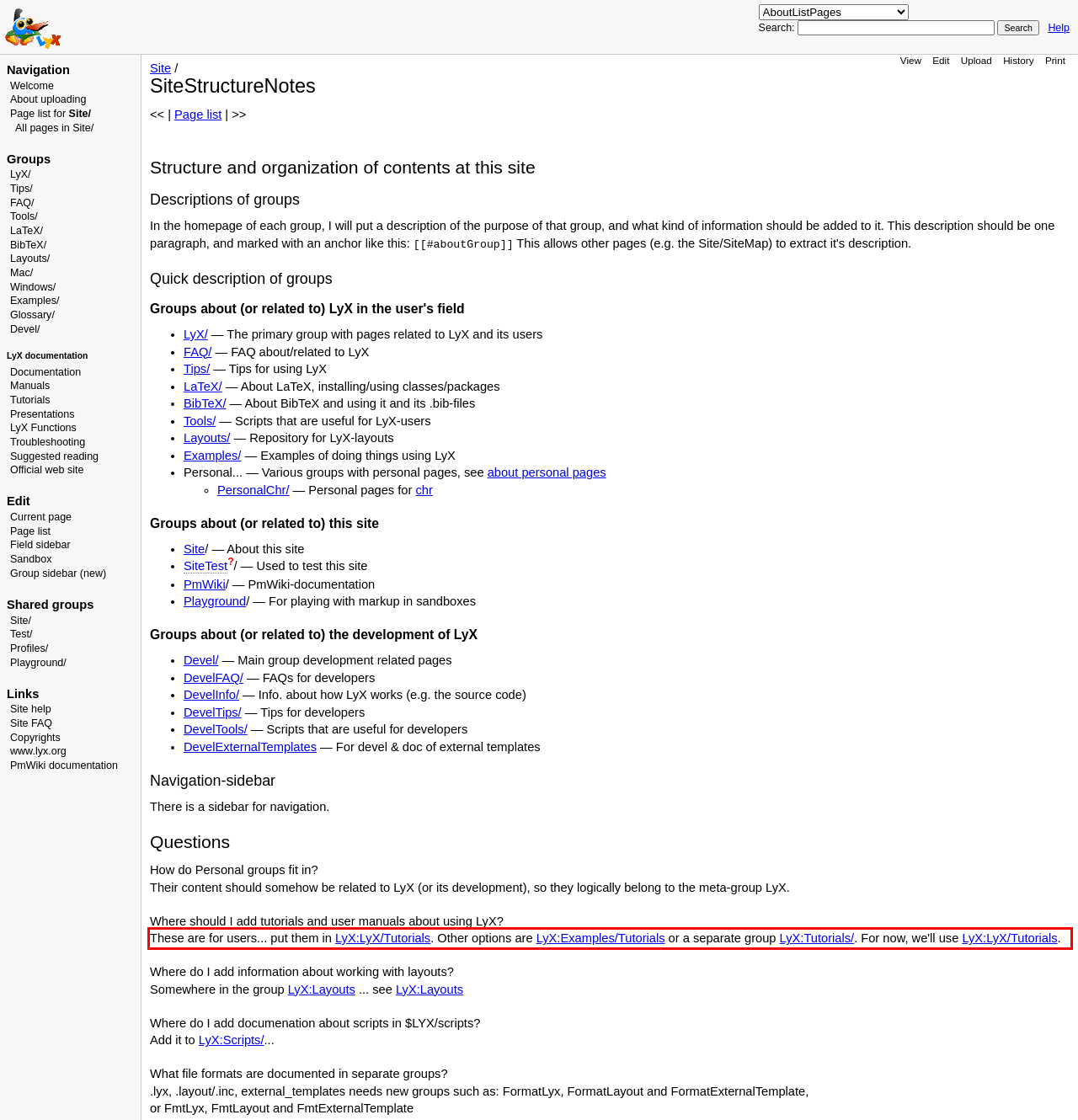Please extract the text content within the red bounding box on the webpage screenshot using OCR.

These are for users... put them in LyX:LyX/Tutorials. Other options are LyX:Examples/Tutorials or a separate group LyX:Tutorials/. For now, we'll use LyX:LyX/Tutorials.